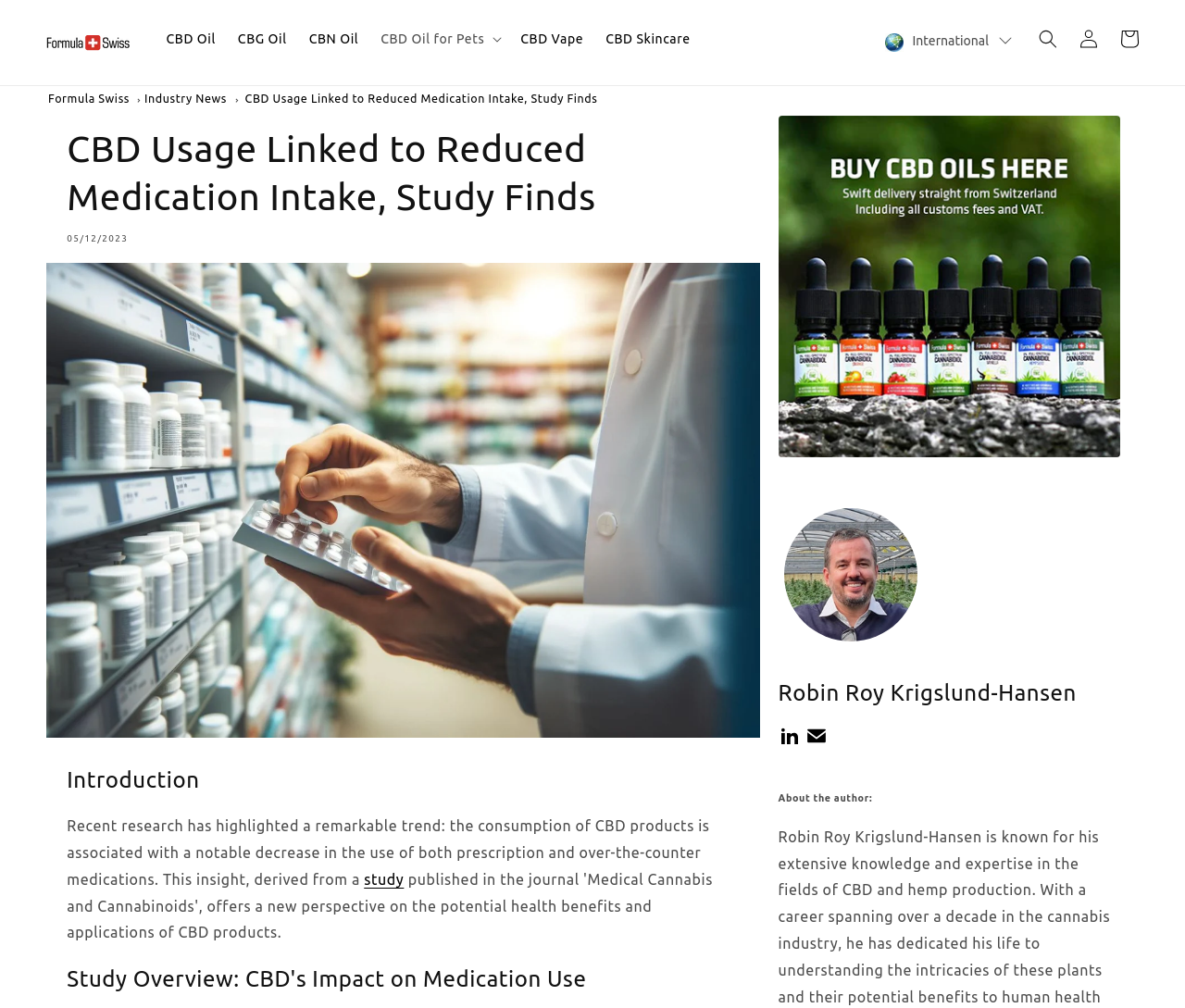What is the profession of the person in the image?
Answer with a single word or phrase, using the screenshot for reference.

Doctor